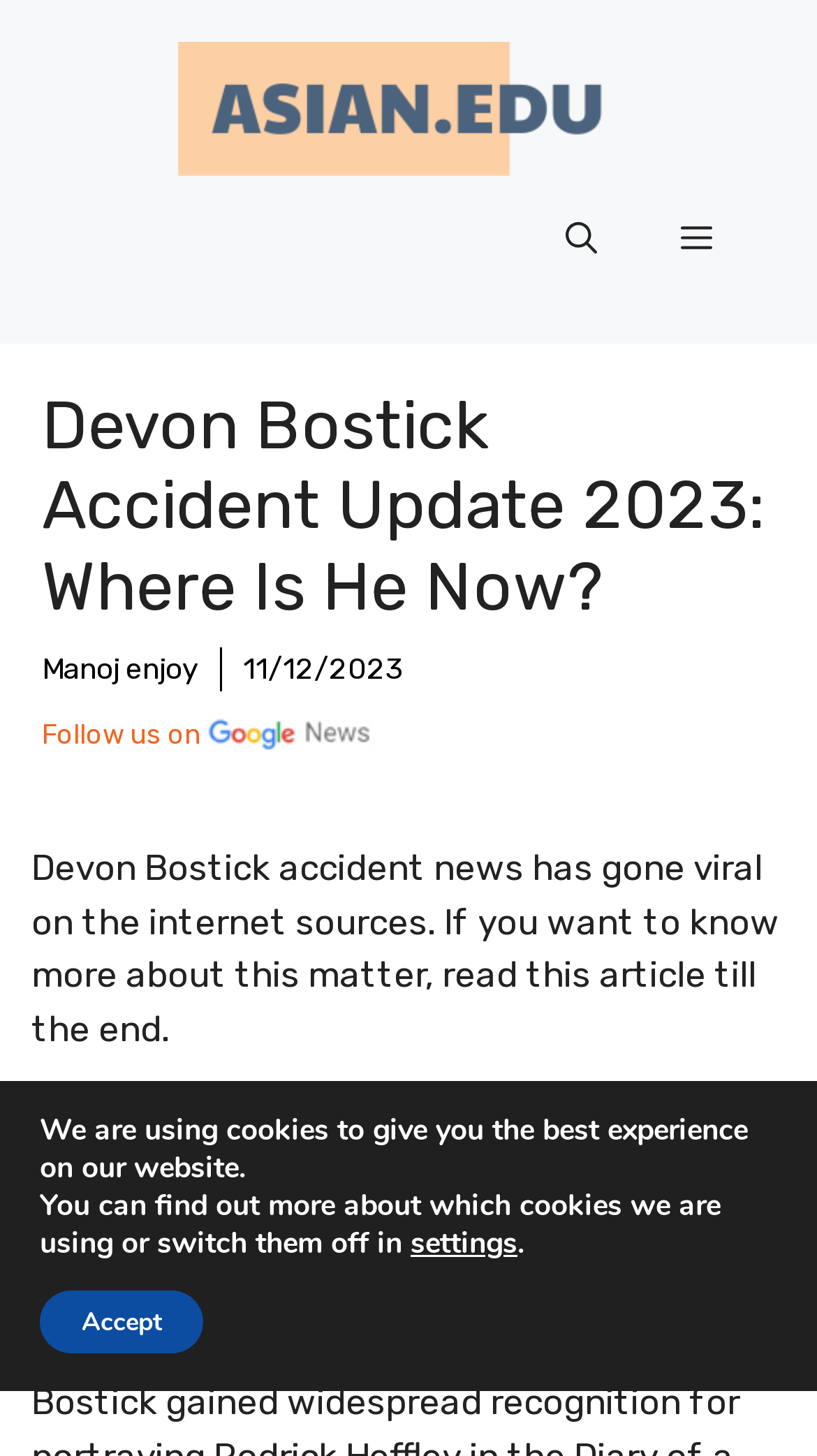What is the name of the Canadian actor?
Analyze the screenshot and provide a detailed answer to the question.

The webpage is about Devon Bostick's accident update, and in the article, it is mentioned that 'Devon Bostick is a Canadian actor best known for his roles in film and television who has remained active in the showbiz industry for a long time.'